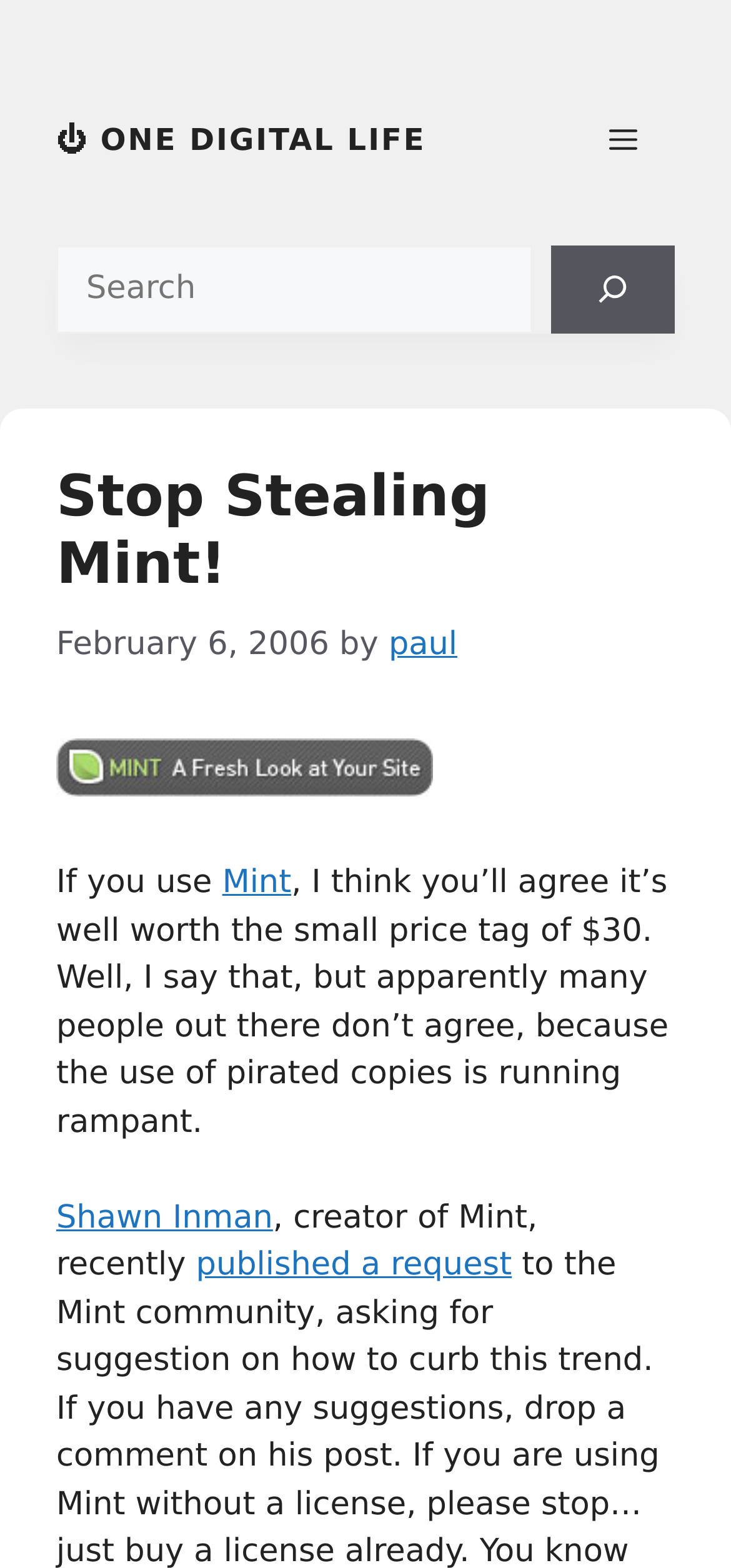Please locate and generate the primary heading on this webpage.

Stop Stealing Mint!